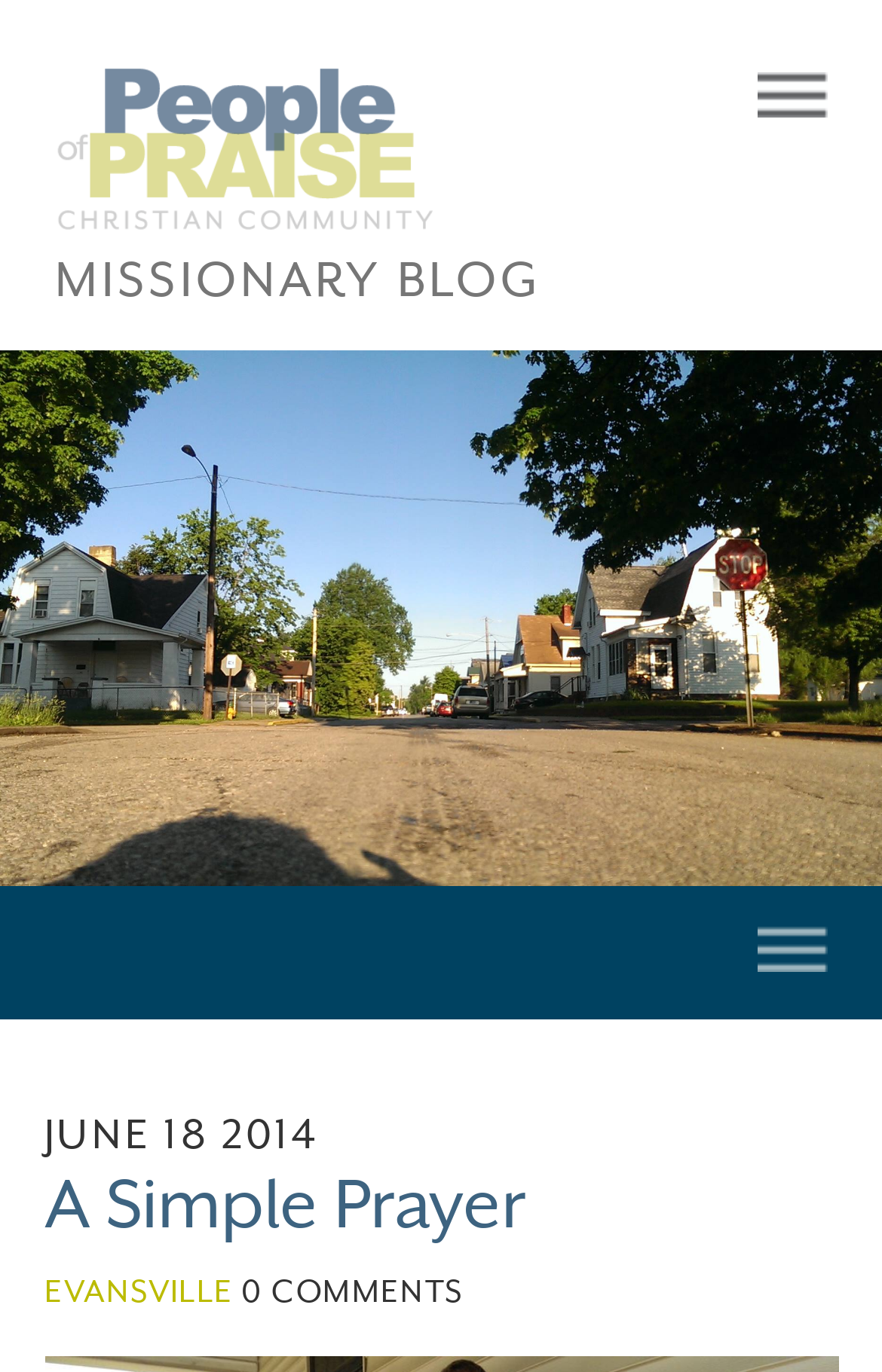Respond to the question with just a single word or phrase: 
What is the date mentioned on the webpage?

June 18, 2014